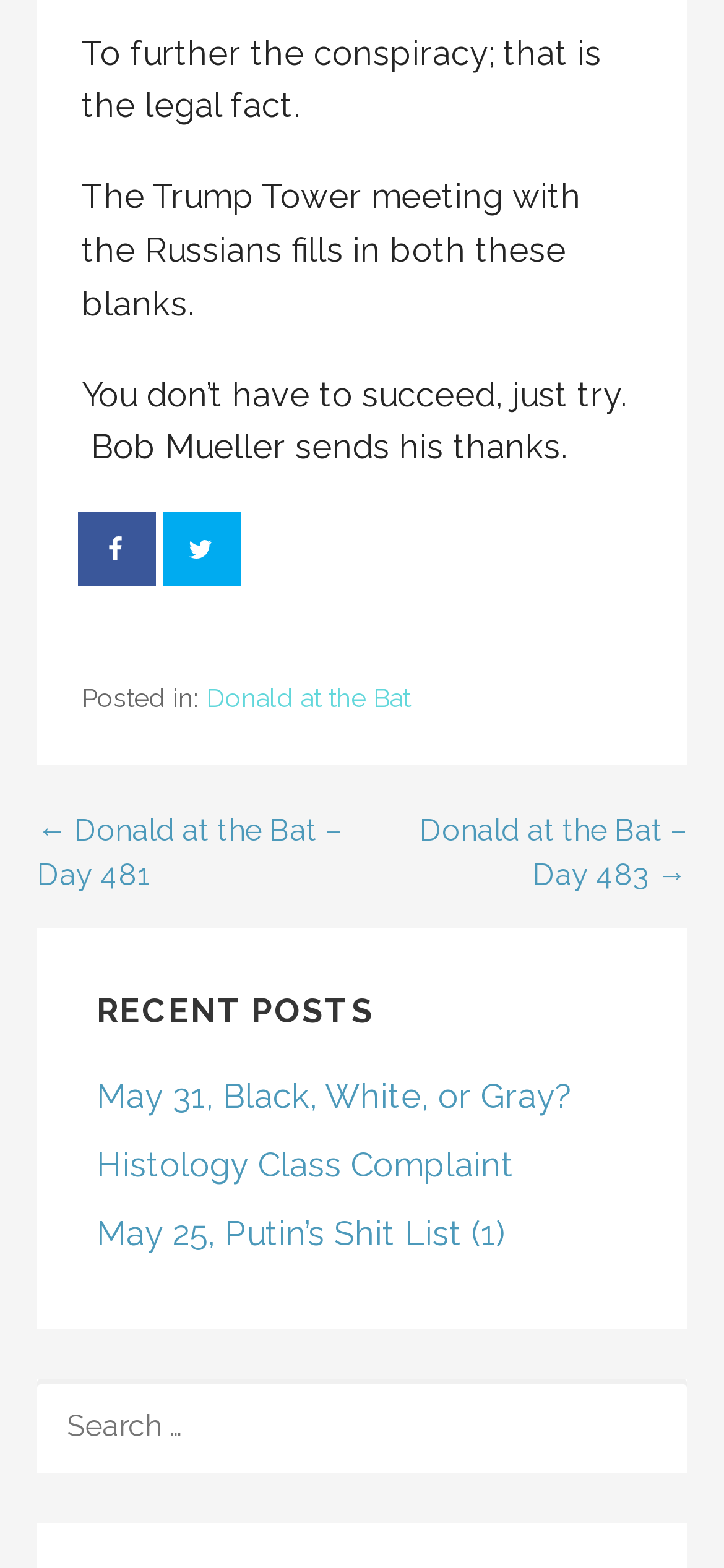Provide a short, one-word or phrase answer to the question below:
How many recent posts are listed?

3